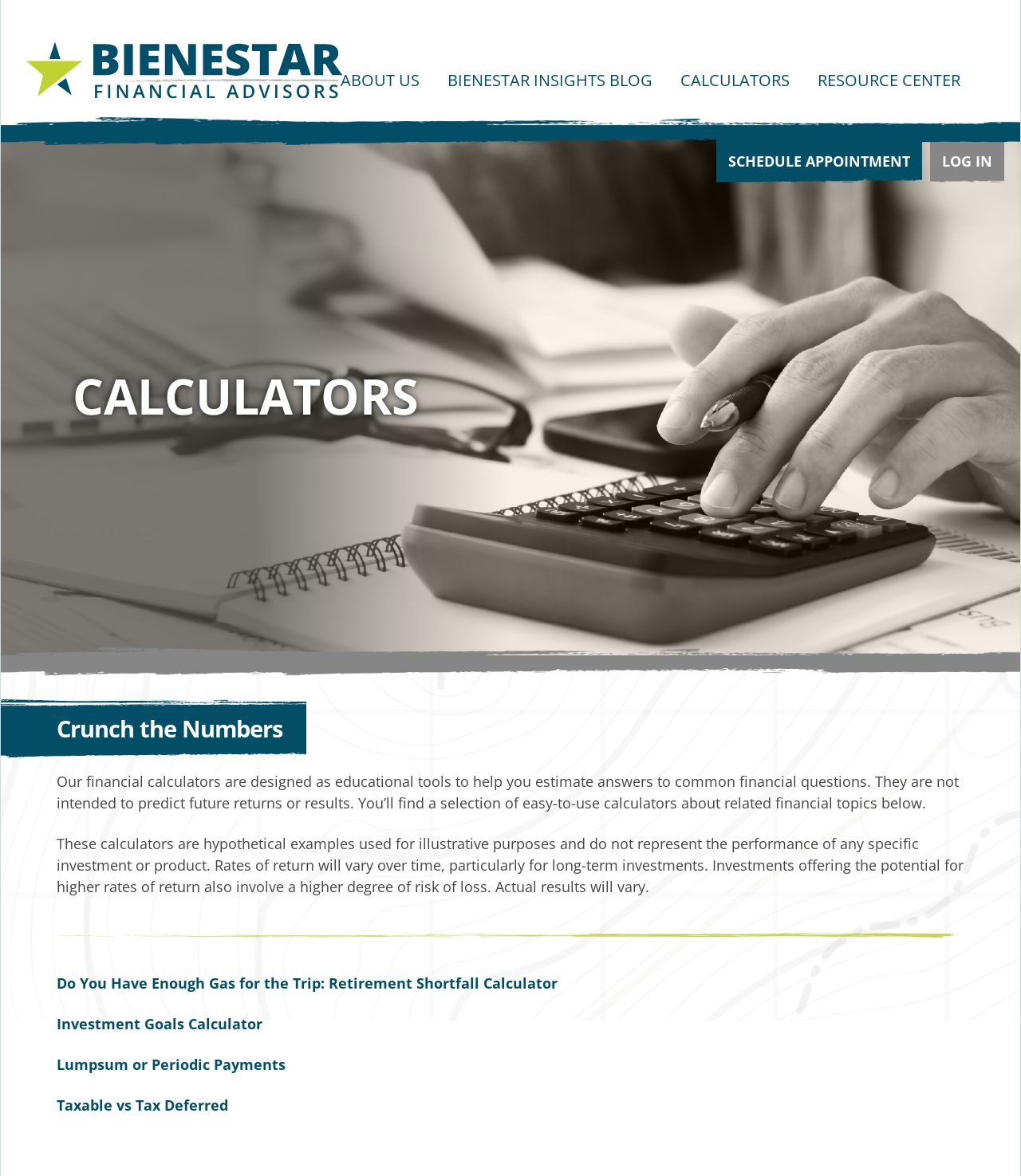How many calculators are listed on this webpage?
Using the information from the image, answer the question thoroughly.

The webpage lists four calculators: 'Do You Have Enough Gas for the Trip: Retirement Shortfall Calculator', 'Investment Goals Calculator', 'Lumpsum or Periodic Payments', and 'Taxable vs Tax Deferred'.